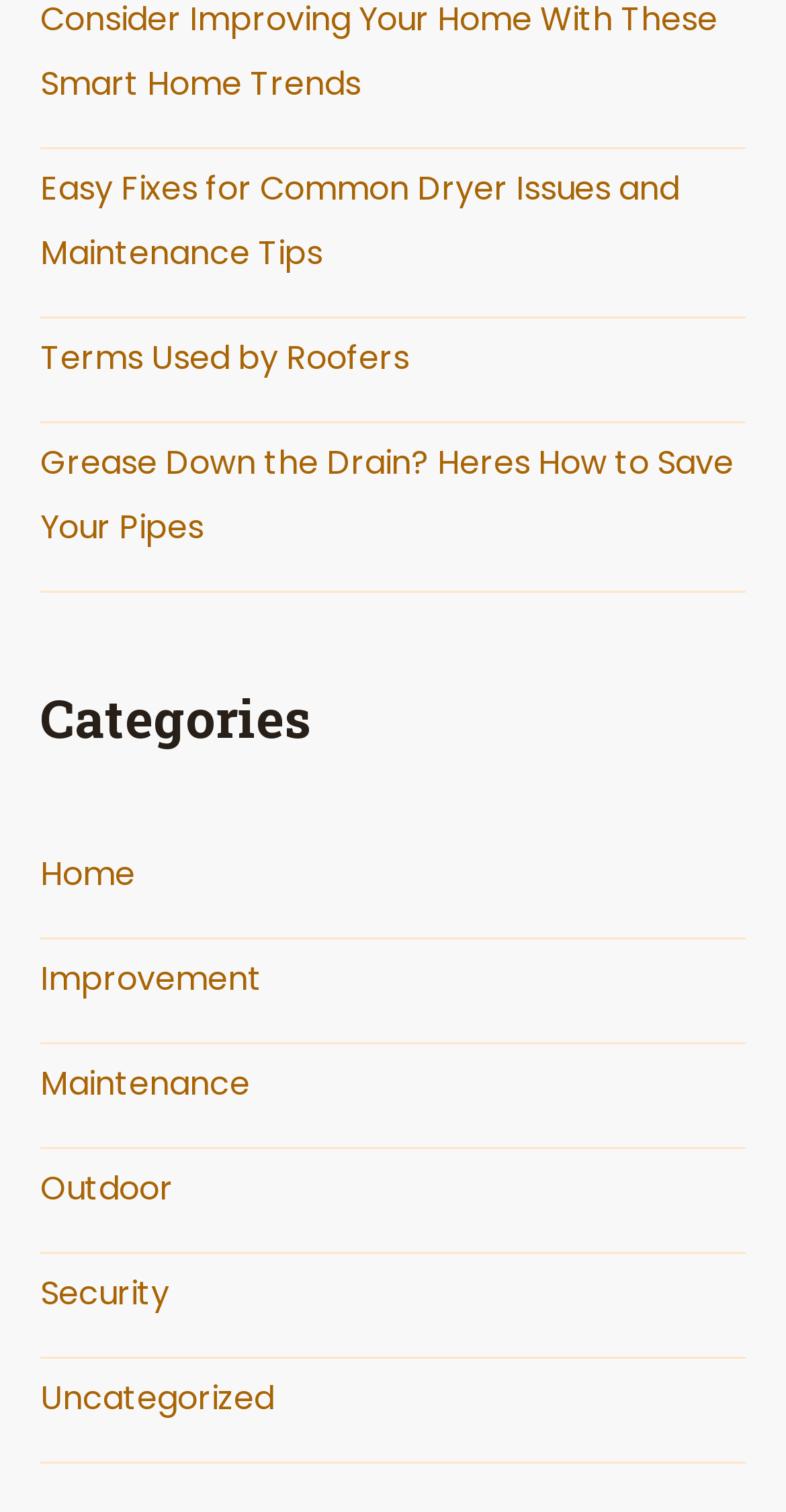Please give a concise answer to this question using a single word or phrase: 
How many categories are listed on the webpage?

6